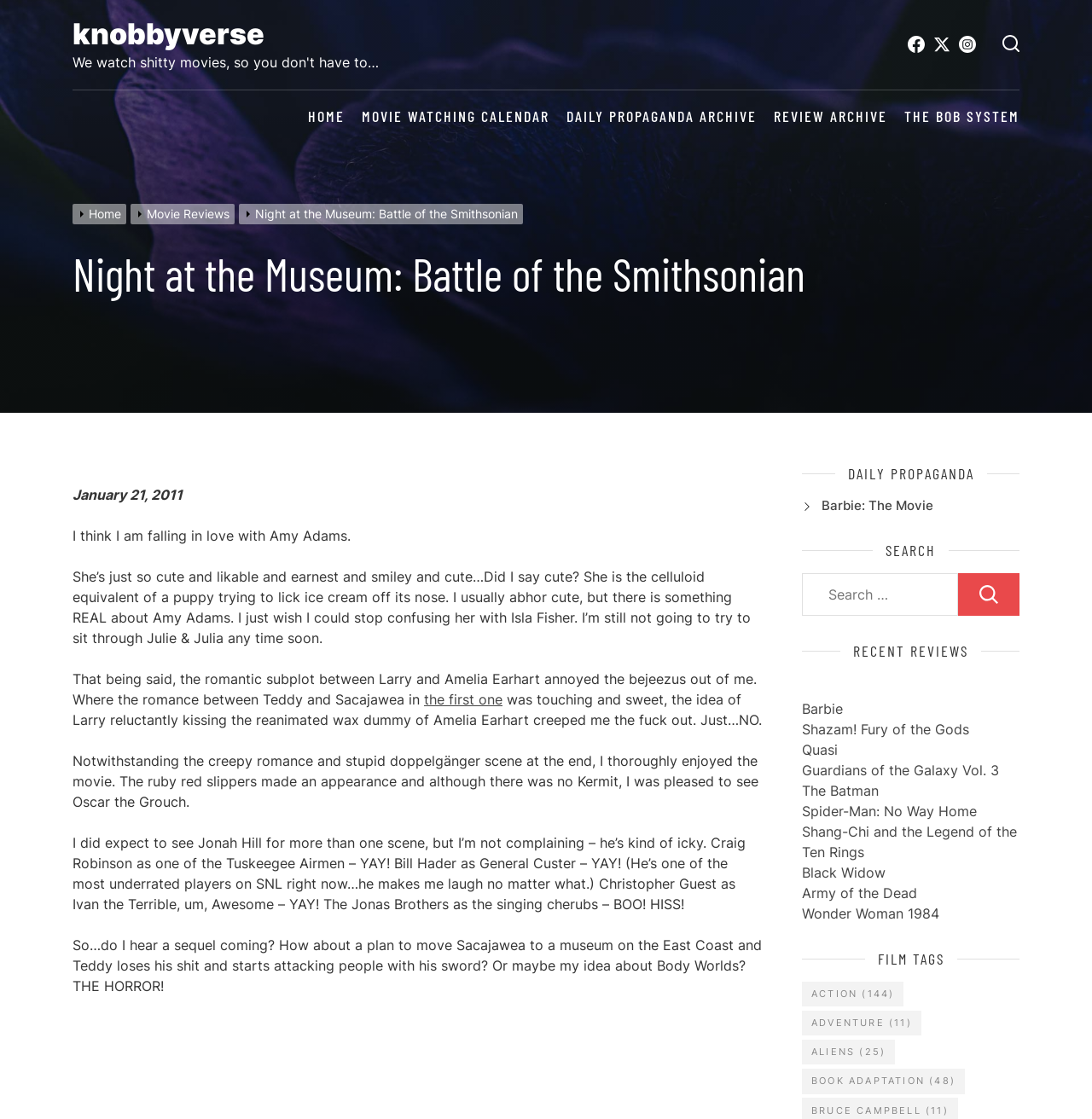Find the bounding box coordinates of the element's region that should be clicked in order to follow the given instruction: "Explore the DAILY PROPAGANDA ARCHIVE". The coordinates should consist of four float numbers between 0 and 1, i.e., [left, top, right, bottom].

[0.519, 0.096, 0.693, 0.112]